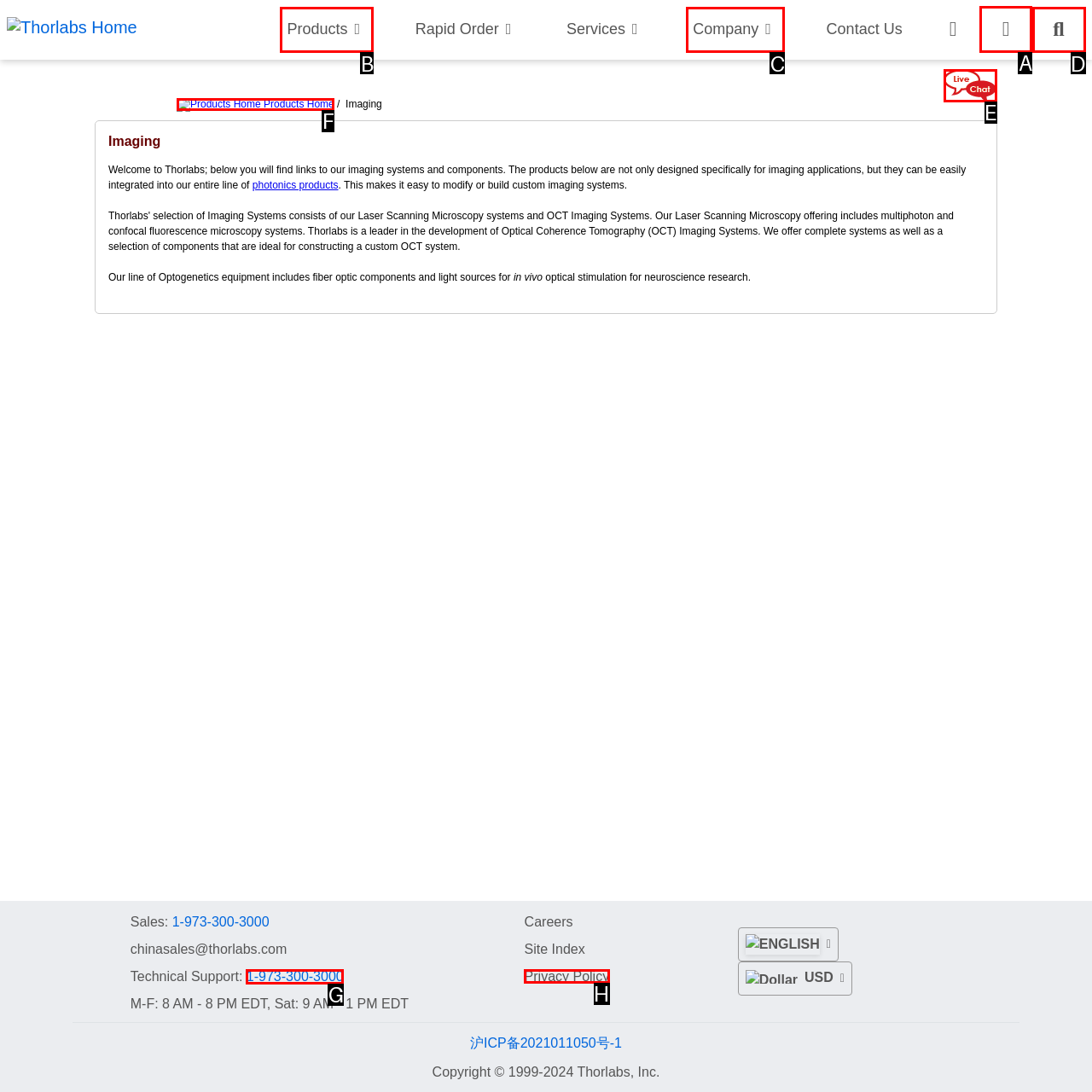Pick the HTML element that should be clicked to execute the task: View Shopping Cart
Respond with the letter corresponding to the correct choice.

A